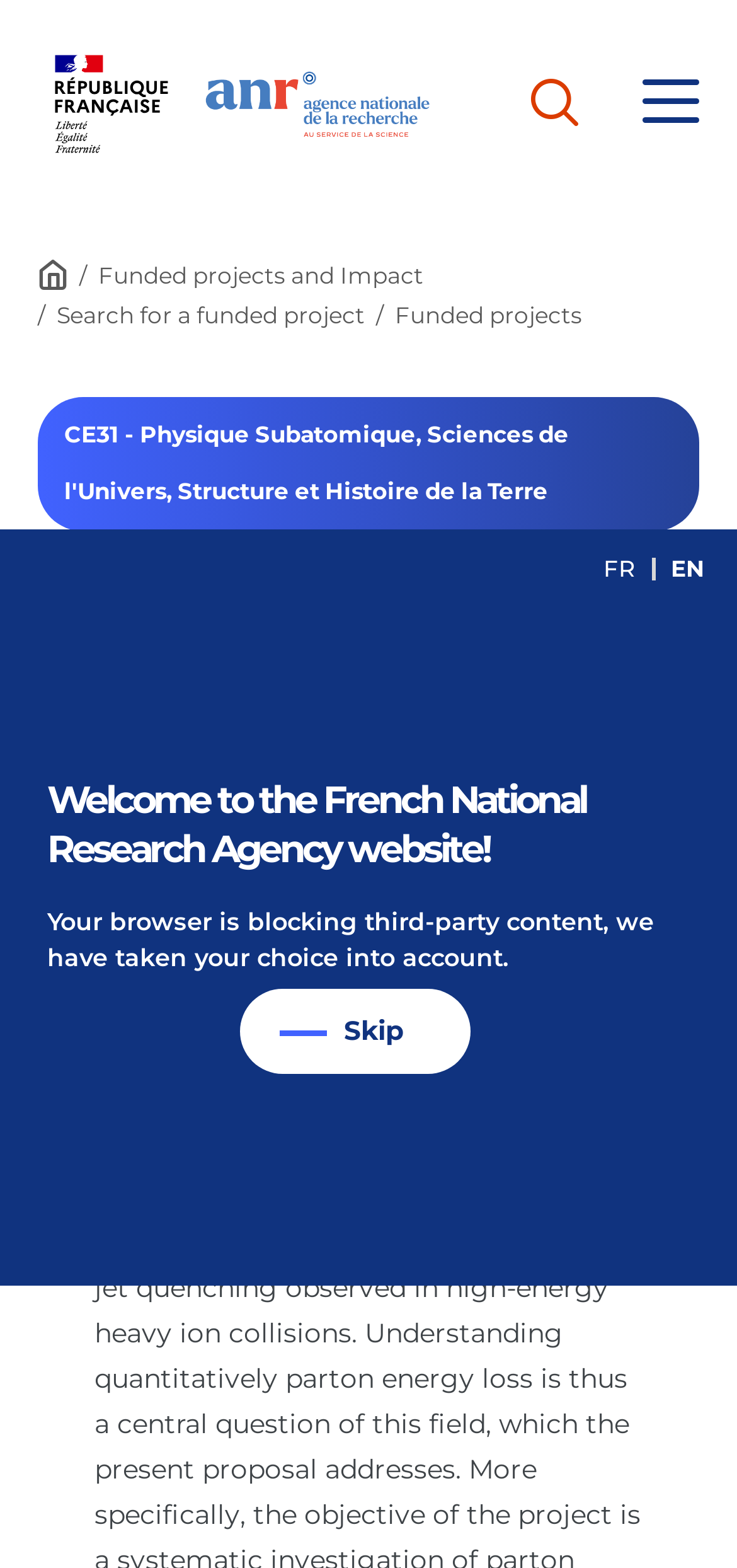Provide a thorough summary of the webpage.

The webpage appears to be a research project page, specifically focused on "Parton energy loss in cold QCD matter" as indicated by the heading. 

At the top left corner, there is a logo of "République Française" accompanied by a link to go "Back to Home" on its right. On the top right corner, there are two buttons, one with an icon and the other without any text or icon. 

Below the top section, there is a link with an icon, followed by a text "Funded projects and Impact" and another text "Search for a funded project". 

The main content of the page starts with a heading "Parton energy loss in cold QCD matter – COLDLOSS" which spans almost the entire width of the page. Below the heading, there is a text "Submission summary". 

On the right side of the page, there are two language options, "FR" and "EN", which are placed near the middle of the page. 

Further down, there is a welcome message "Welcome to the French National Research Agency website!" followed by another text "Your browser is blocking third-party content, we have taken your choice into account." 

At the bottom of the page, there is a link "Skip".